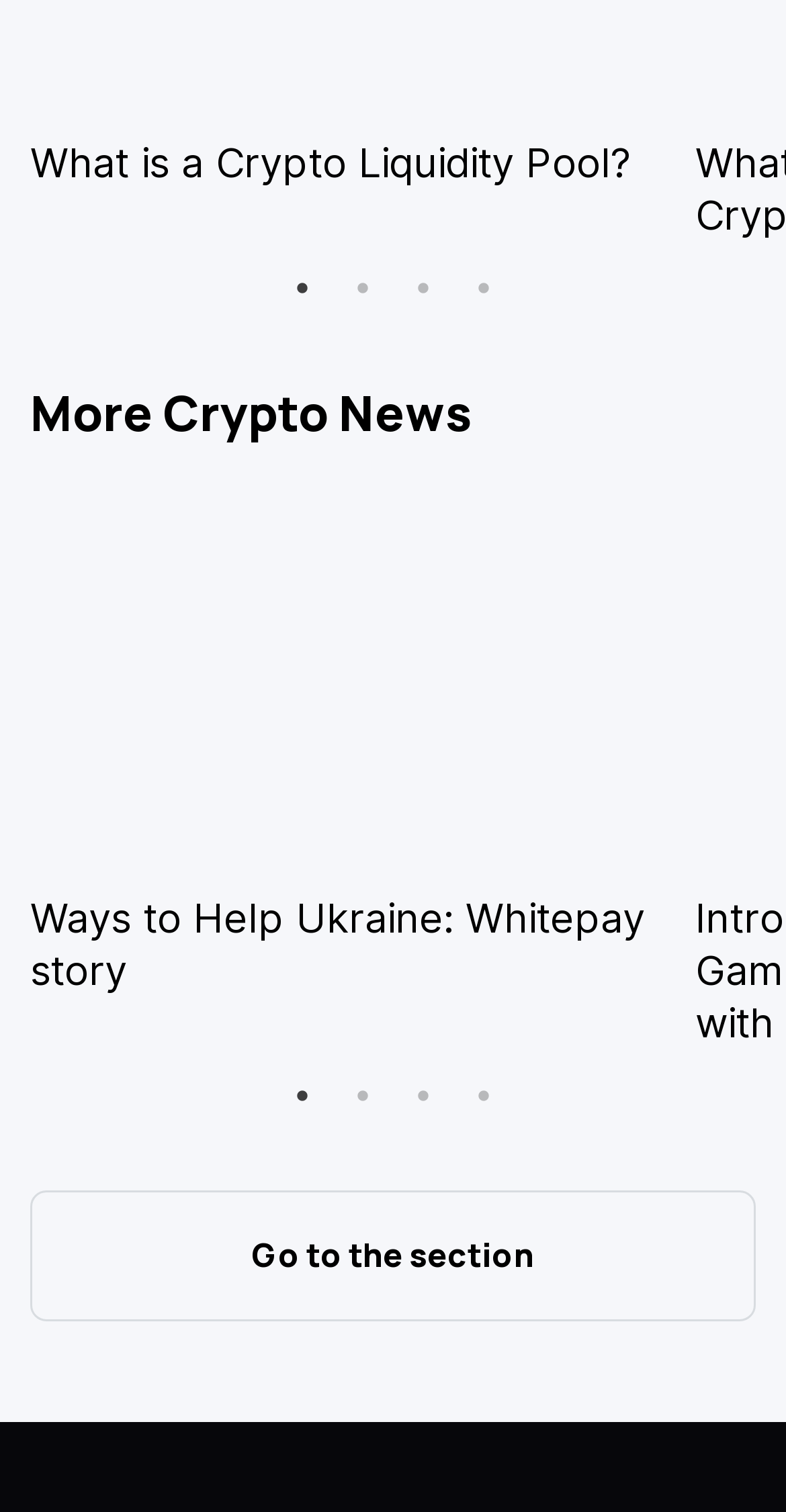Using the given element description, provide the bounding box coordinates (top-left x, top-left y, bottom-right x, bottom-right y) for the corresponding UI element in the screenshot: 4

[0.59, 0.177, 0.641, 0.204]